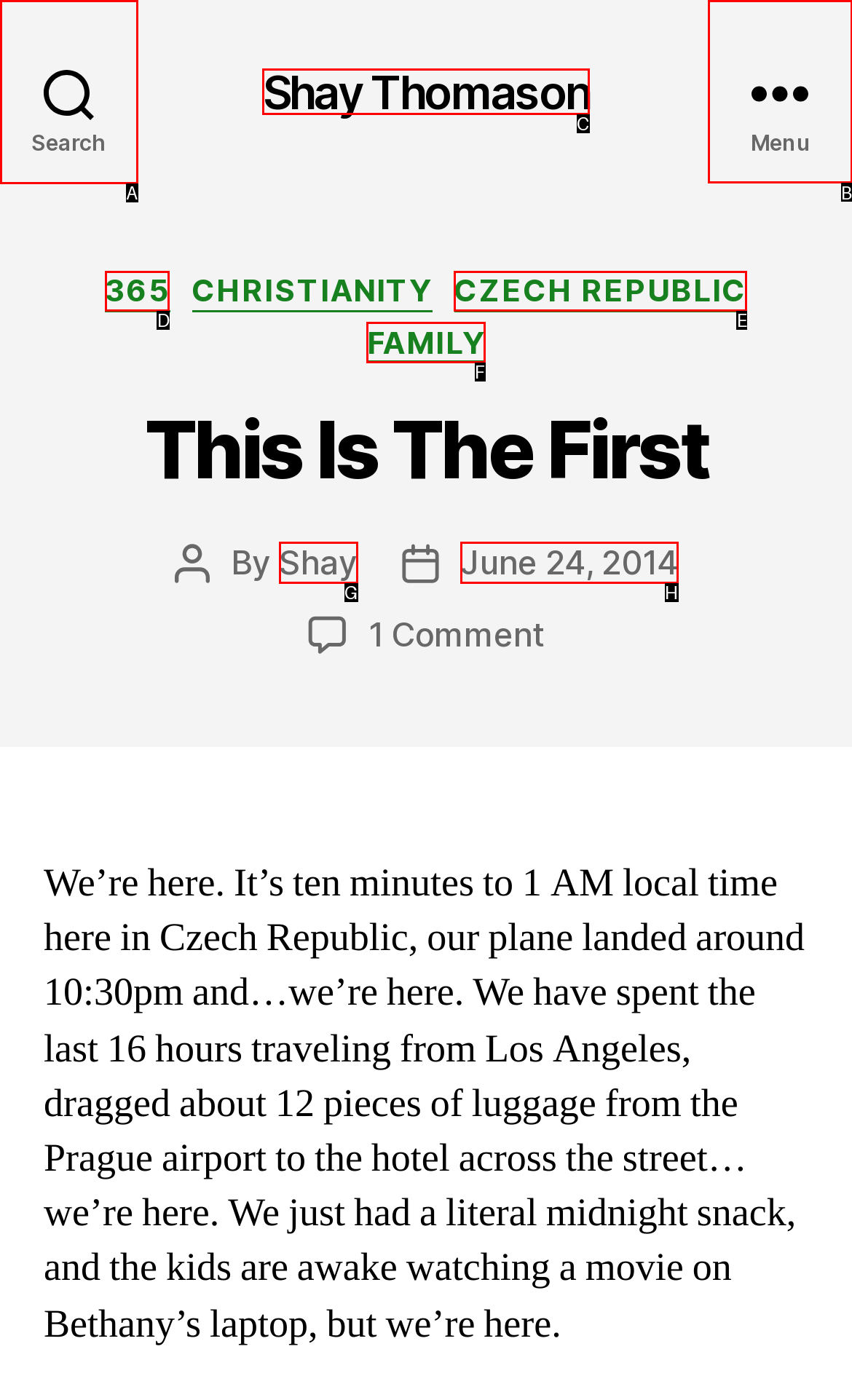Select the HTML element that needs to be clicked to perform the task: Open the Menu. Reply with the letter of the chosen option.

B